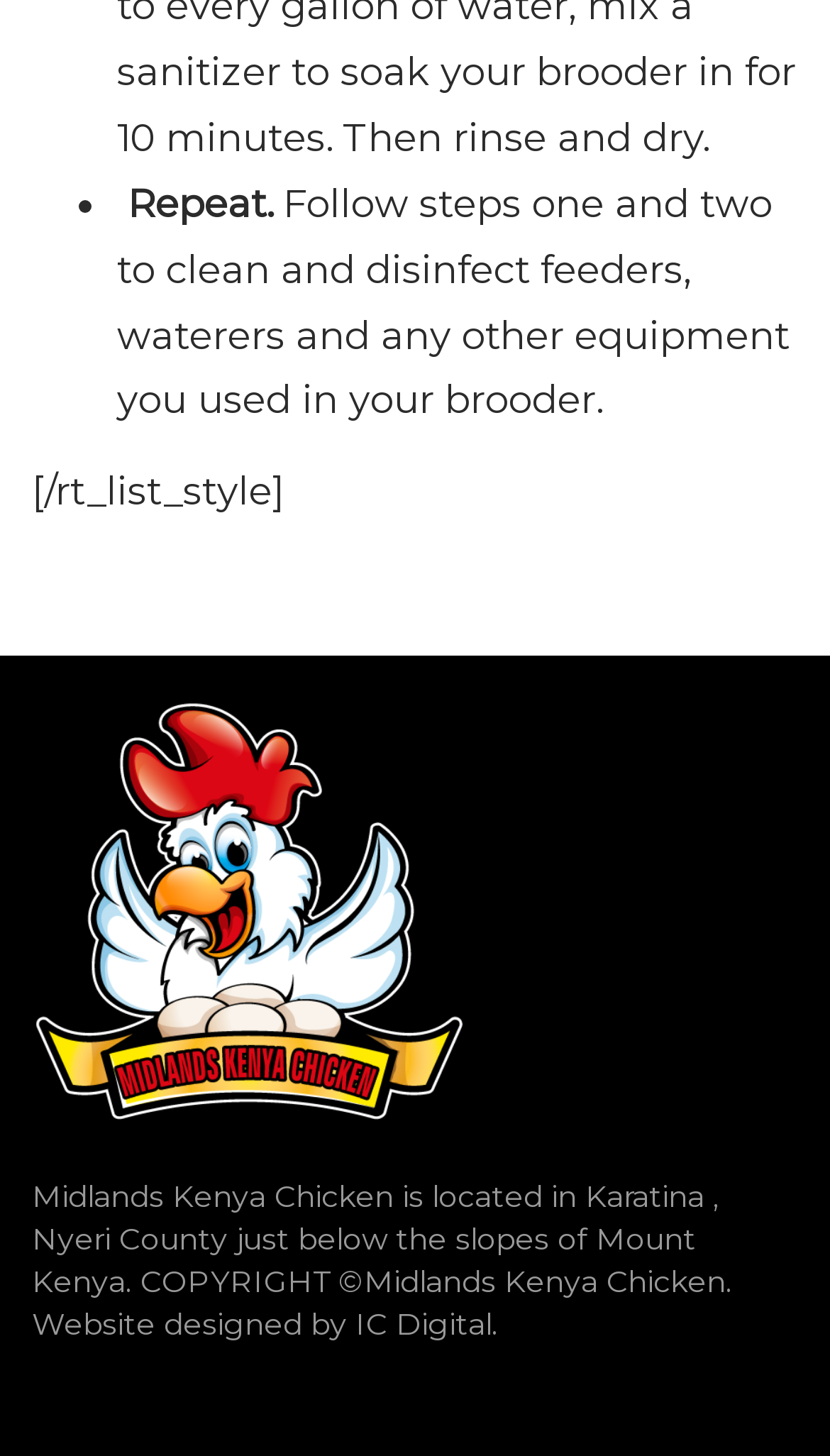What is the copyright information of the website? Based on the image, give a response in one word or a short phrase.

Midlands Kenya Chicken